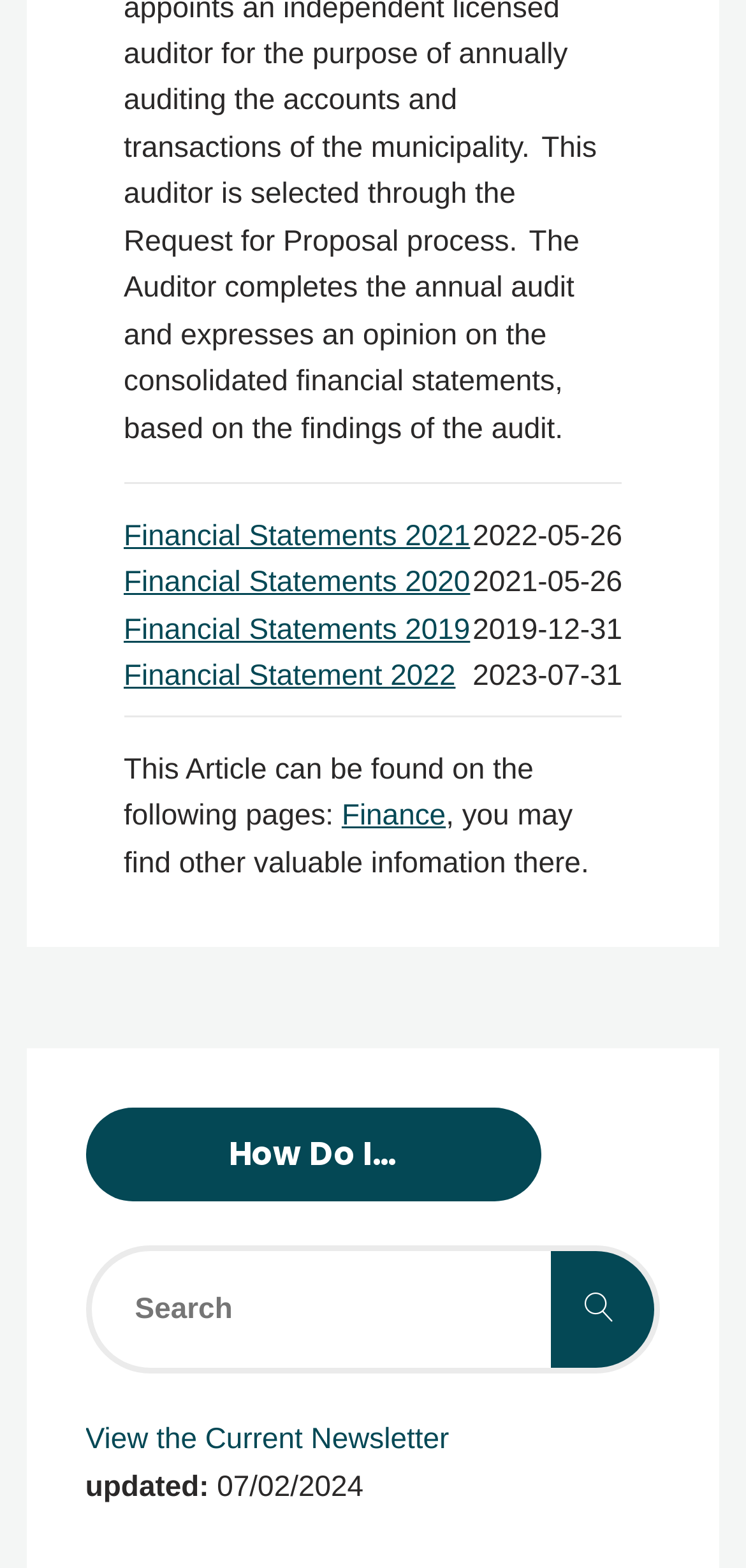Use the details in the image to answer the question thoroughly: 
How many financial statement links are available?

I counted the number of links with the text 'Financial Statements' followed by a year, and found four links: 'Financial Statements 2021', 'Financial Statements 2020', 'Financial Statements 2019', and 'Financial Statement 2022'.